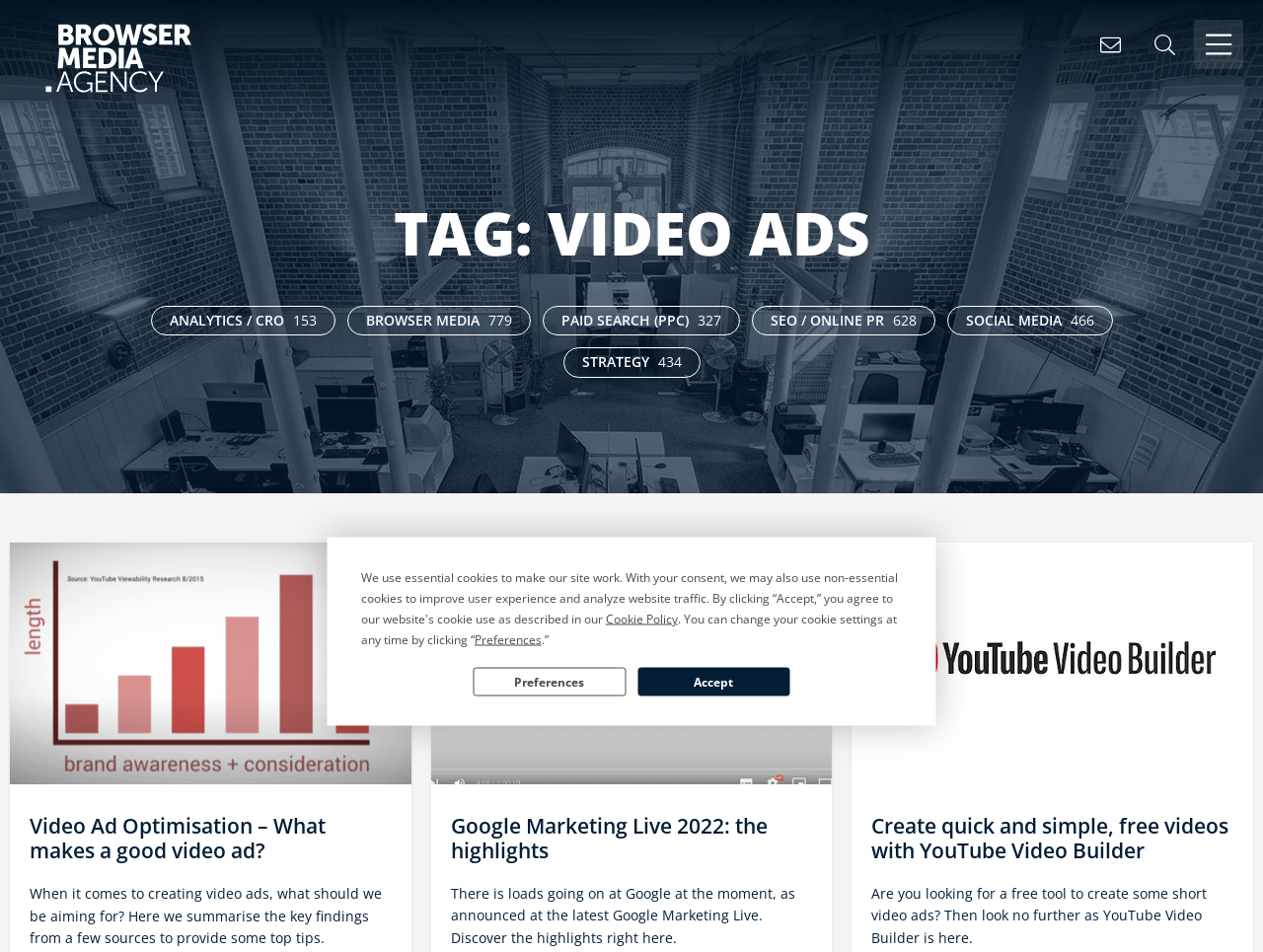Locate the bounding box coordinates of the clickable part needed for the task: "Visit the 'AZUSA' page".

None